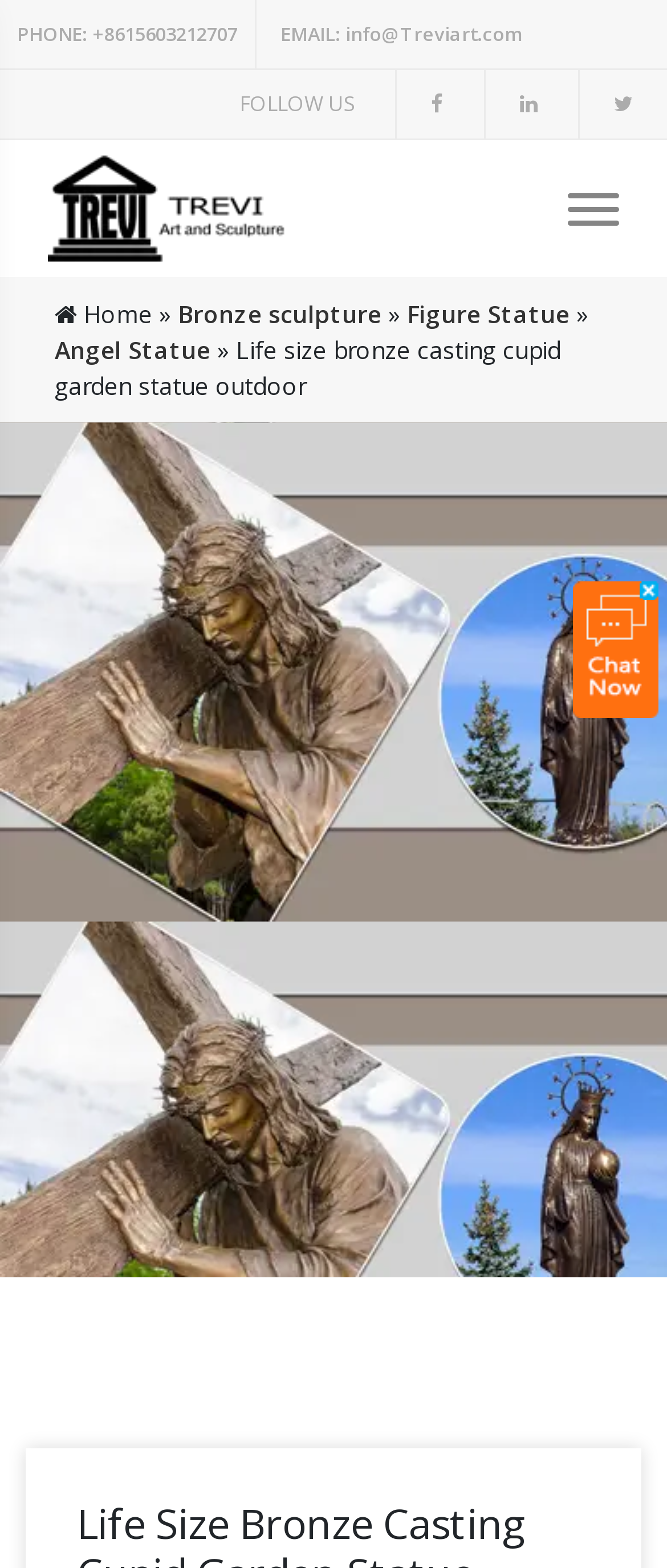Please find the bounding box for the UI component described as follows: "parent_node: FOLLOW US".

[0.592, 0.045, 0.715, 0.088]